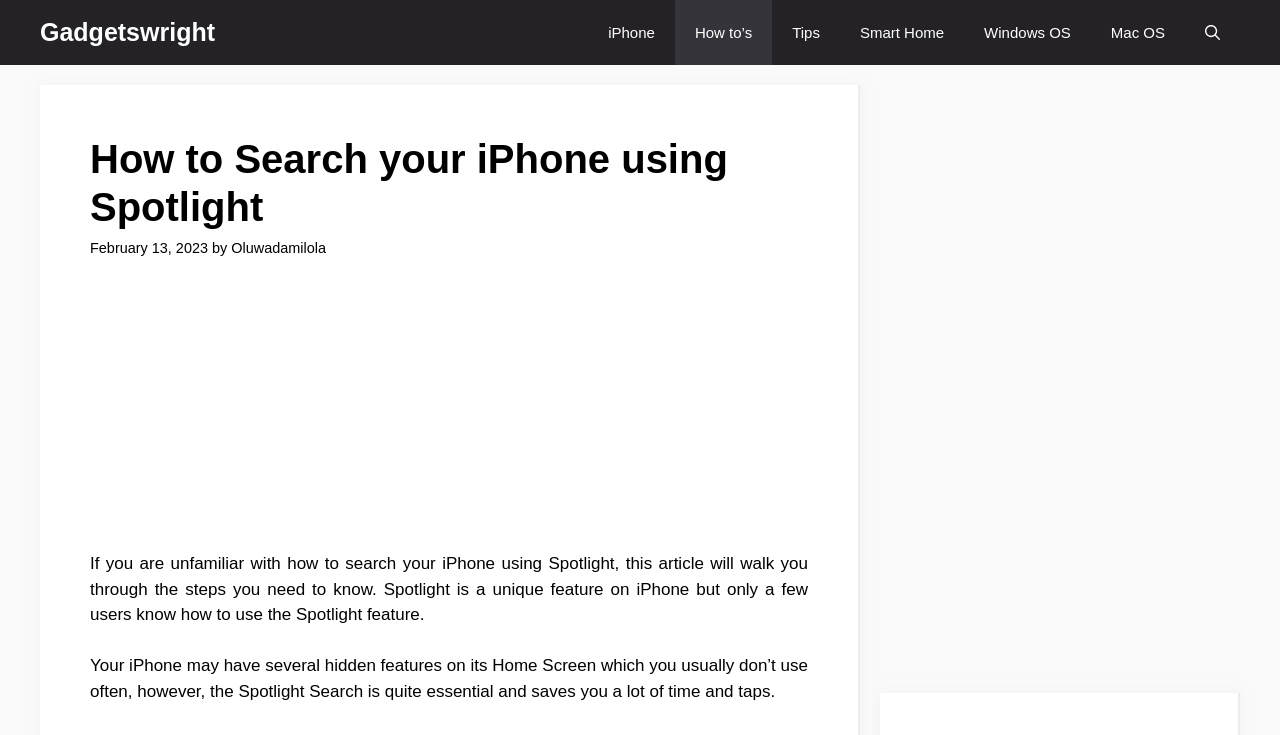What is the purpose of the Spotlight feature?
Answer briefly with a single word or phrase based on the image.

Saves time and taps